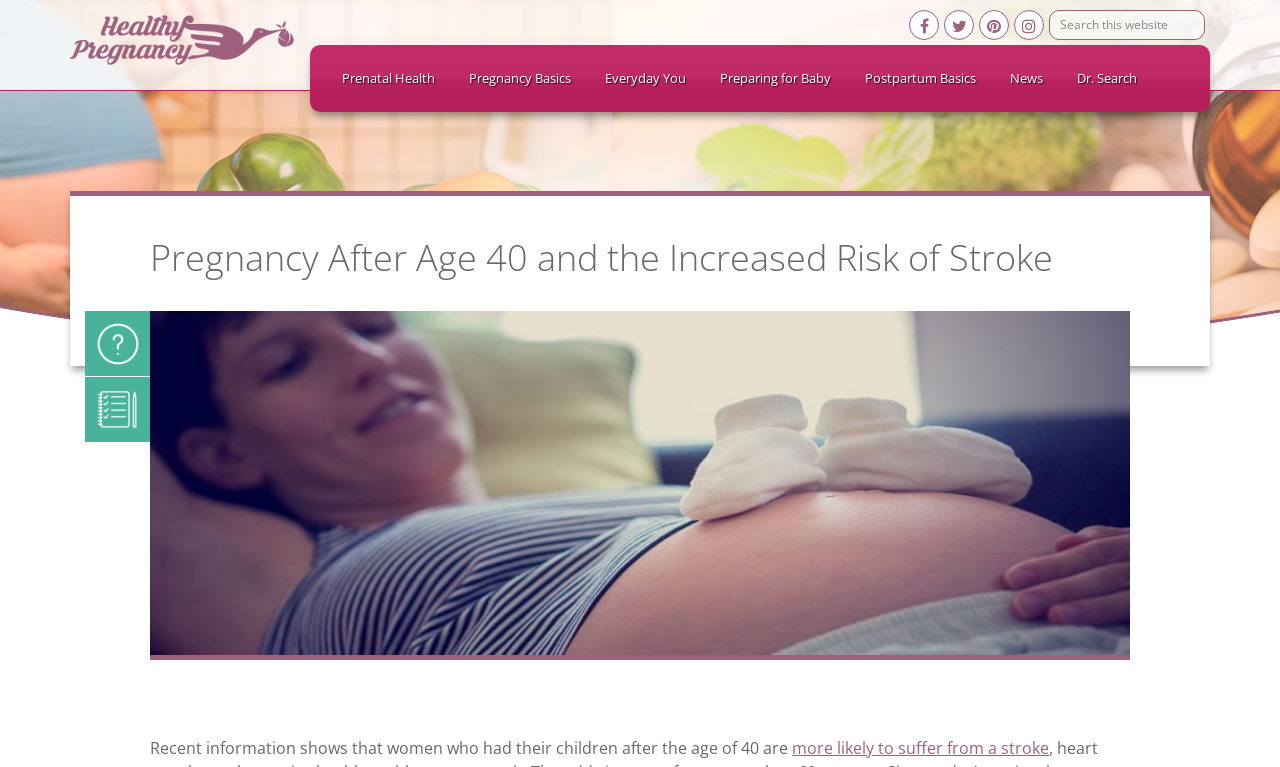Describe all the key features of the webpage in detail.

The webpage is about pregnancy after the age of 40 and the increased risk of stroke. At the top left, there is a link to "Healthy Pregnancy". On the top right, there is a search bar with a button labeled "Search" and a static text "Search this website". Below the search bar, there are four links to unknown pages.

The main navigation menu is located on the top center, with eight links to different sections: "Prenatal Health", "Pregnancy Basics", "Everyday You", "Preparing for Baby", "Postpartum Basics", "News", and "Dr. Search".

The main content of the webpage is divided into two sections. The first section has a heading "Pregnancy After Age 40 and the Increased Risk of Stroke" and an image related to the topic. Below the image, there is a paragraph of text stating that women who had their children after the age of 40 are more likely to suffer from a stroke, with a link to more information.

On the left side of the main content, there is a small image "Symptoms and Changes 6". The overall layout of the webpage is organized, with clear headings and concise text.